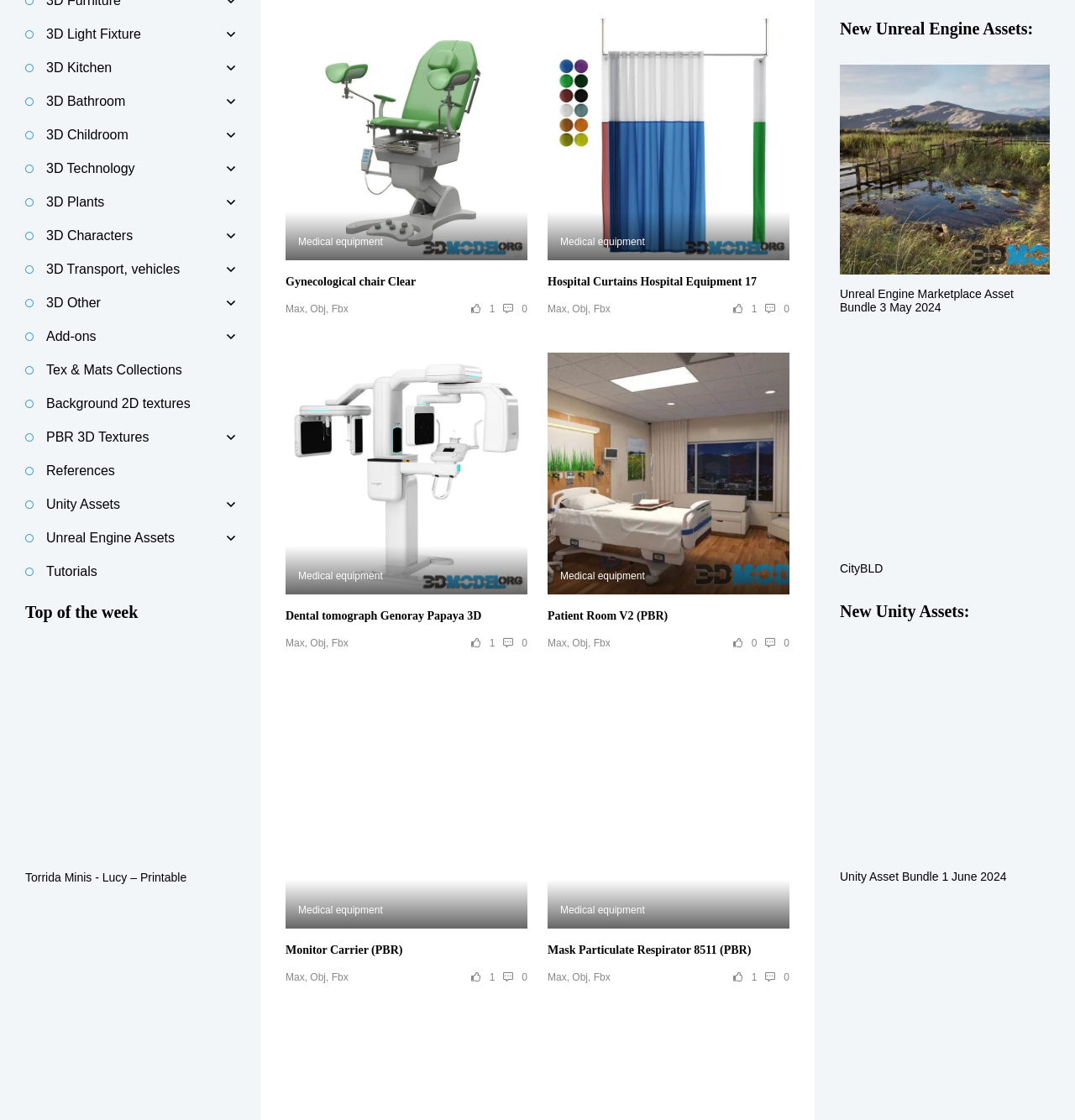Identify and provide the bounding box for the element described by: "Medical equipment Monitor Carrier (PBR)".

[0.266, 0.613, 0.491, 0.856]